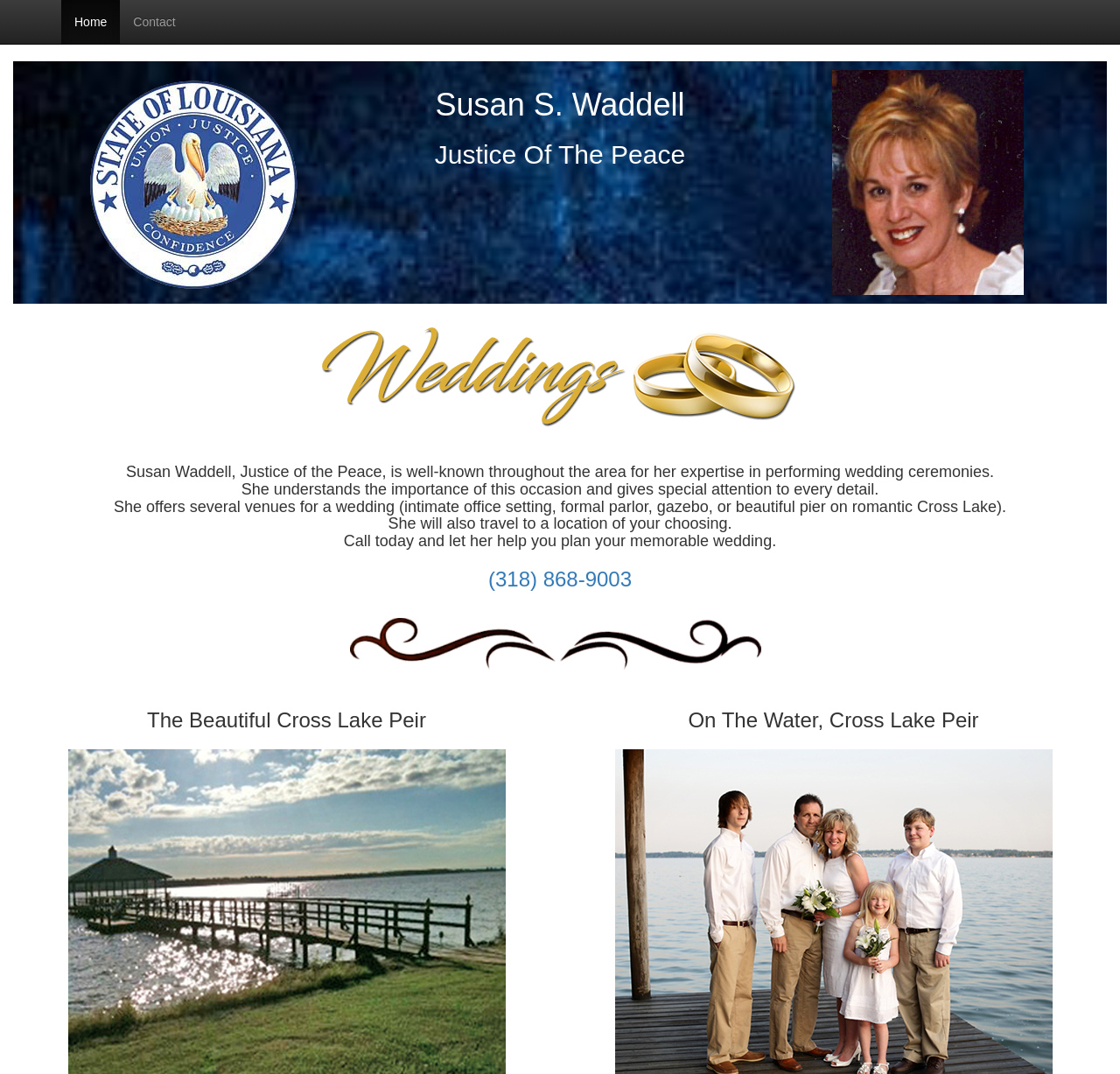Describe all the visual and textual components of the webpage comprehensively.

The webpage is about Susan Waddell, a Justice of the Peace, and her services for wedding ceremonies. At the top, there are two links, "Home" and "Contact", positioned side by side. Below these links, there is a large image that spans almost half of the page's width. 

To the right of the image, there are two headings, "Susan S. Waddell" and "Justice Of The Peace", stacked on top of each other. On the opposite side of the page, there is another image, slightly smaller than the first one. 

Below these elements, there is a large heading that describes Susan Waddell's expertise in performing wedding ceremonies and the various venues she offers. This heading is divided into three sections: the main text, "She will also travel to a location of your choosing", and "Call today and let her help you plan your memorable wedding". 

Next to this heading, there is a phone number, "(318) 868-9003", which is also a clickable link. Below the phone number, there is another image. 

Further down the page, there are two more headings, "The Beautiful Cross Lake Peir" and "On The Water, Cross Lake Peir", positioned side by side.